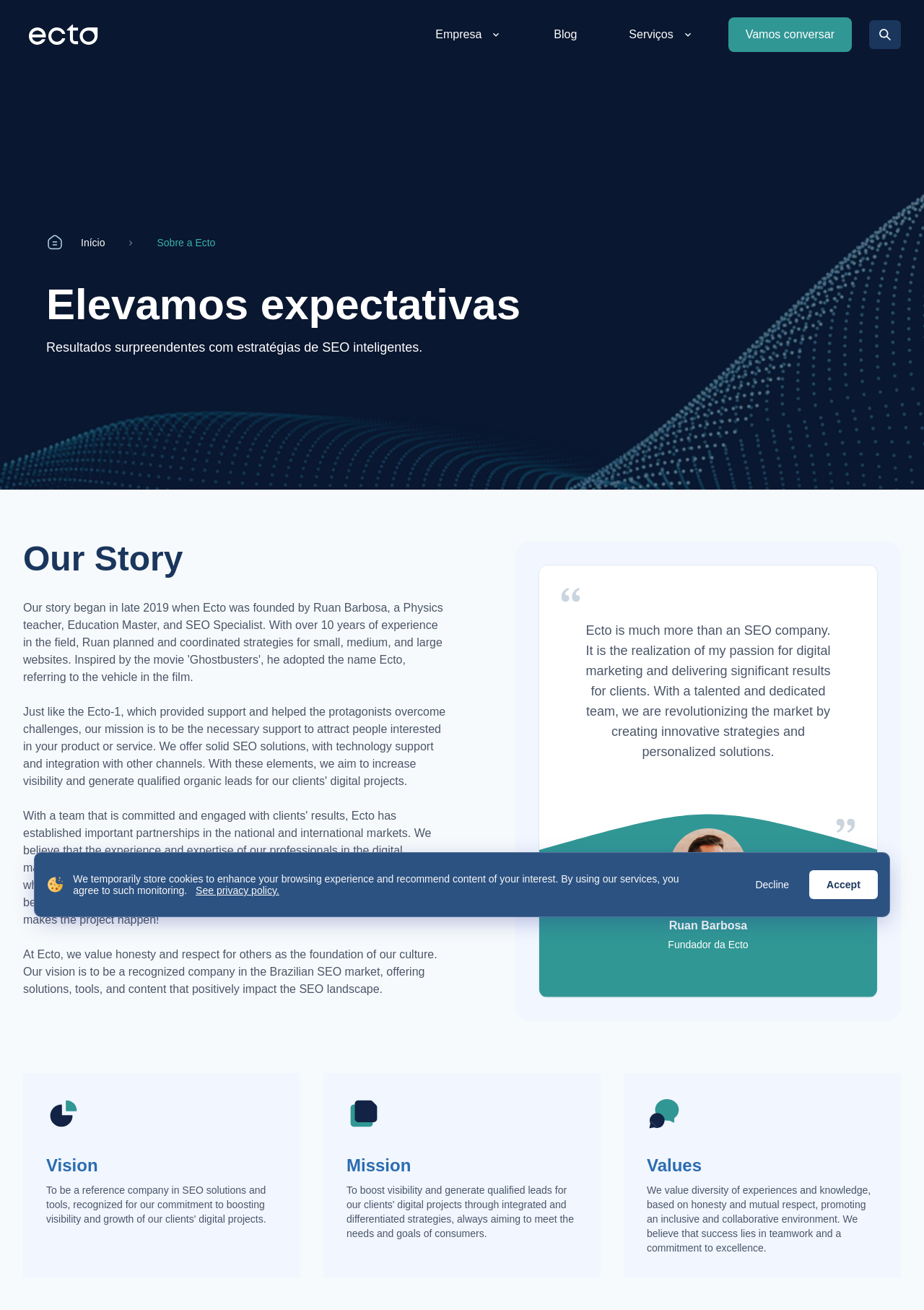What are the company's values?
Refer to the screenshot and answer in one word or phrase.

Diversity, honesty, mutual respect